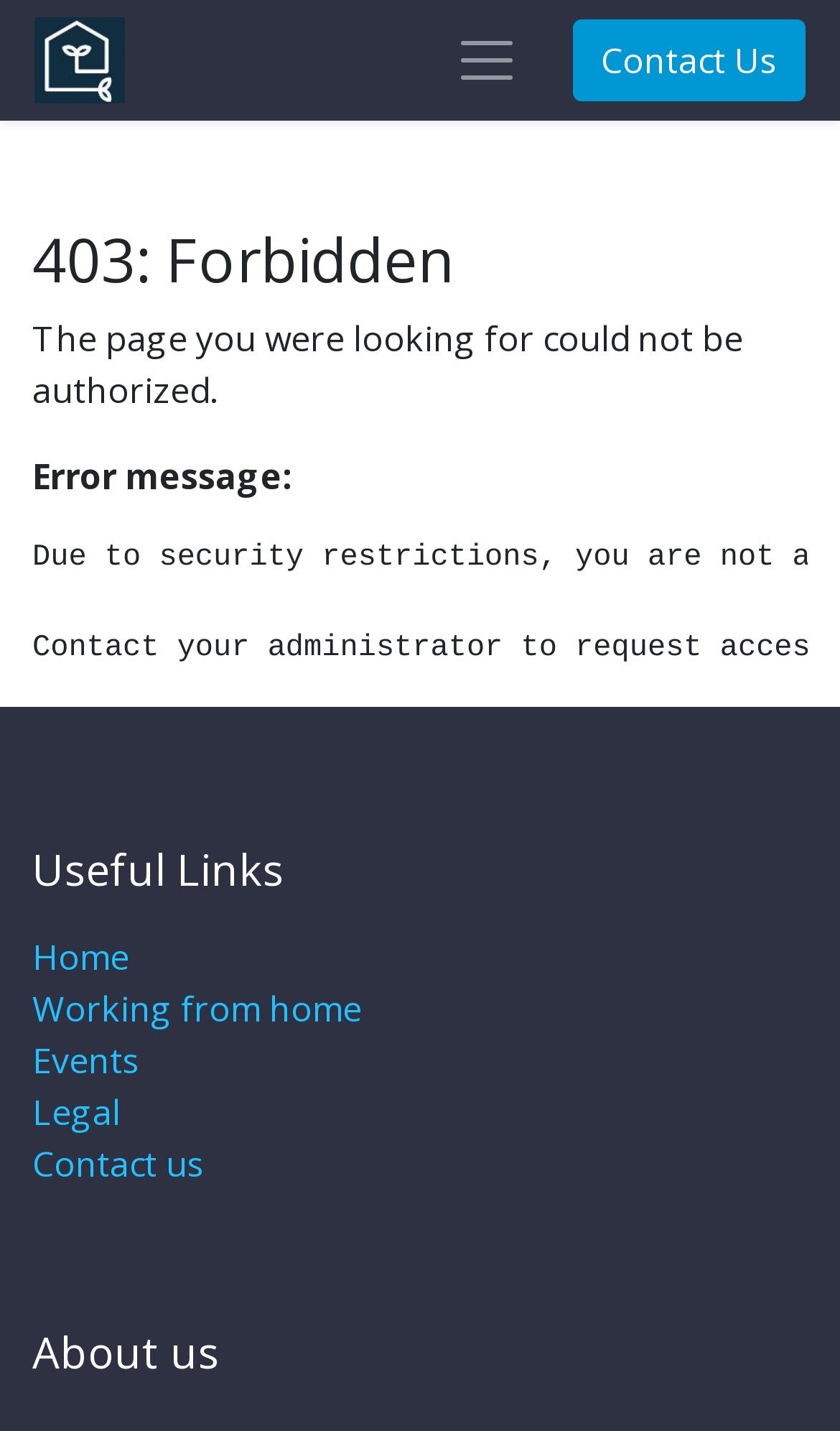Identify the bounding box coordinates of the area you need to click to perform the following instruction: "Contact Us".

None